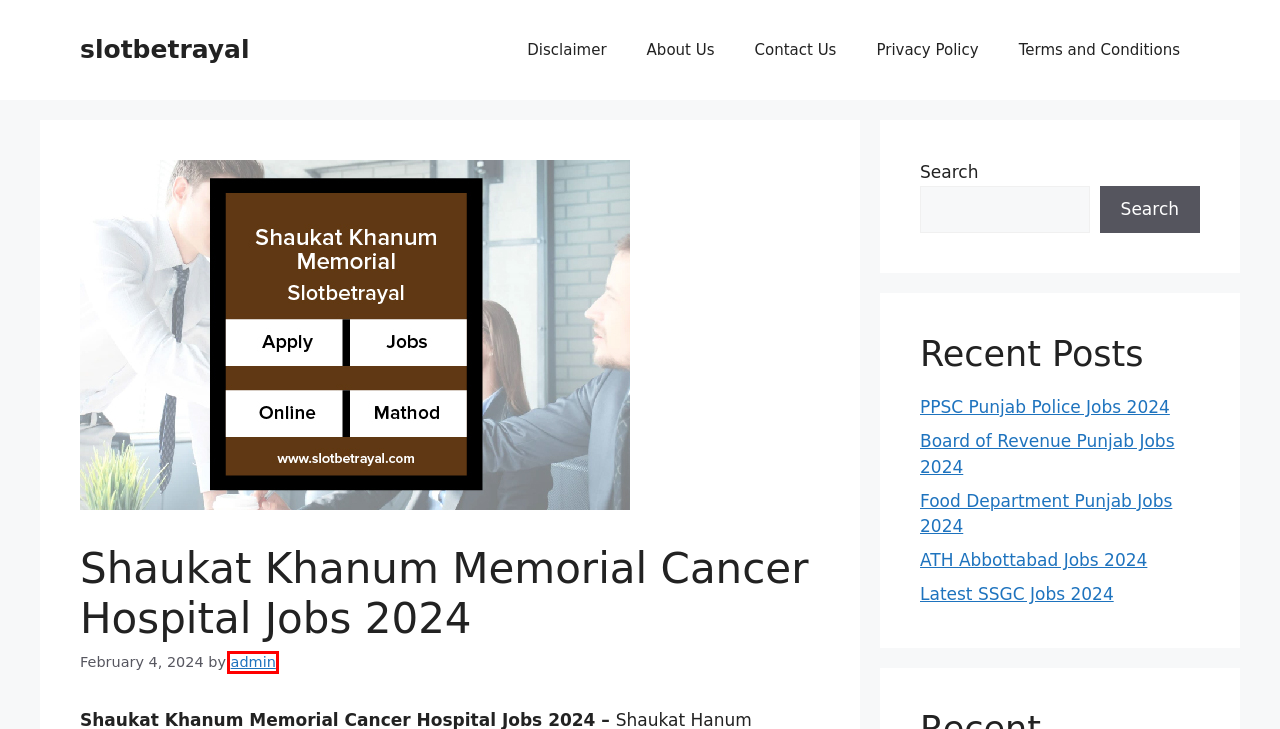You’re provided with a screenshot of a webpage that has a red bounding box around an element. Choose the best matching webpage description for the new page after clicking the element in the red box. The options are:
A. Privacy Policy - slotbetrayal
B. Latest SSGC Jobs 2024 - slotbetrayal
C. About Us - slotbetrayal
D. Disclaimer - slotbetrayal
E. admin - slotbetrayal
F. Contact Us - slotbetrayal
G. Terms and Conditions - slotbetrayal
H. ATH Abbottabad Jobs 2024 - slotbetrayal

E